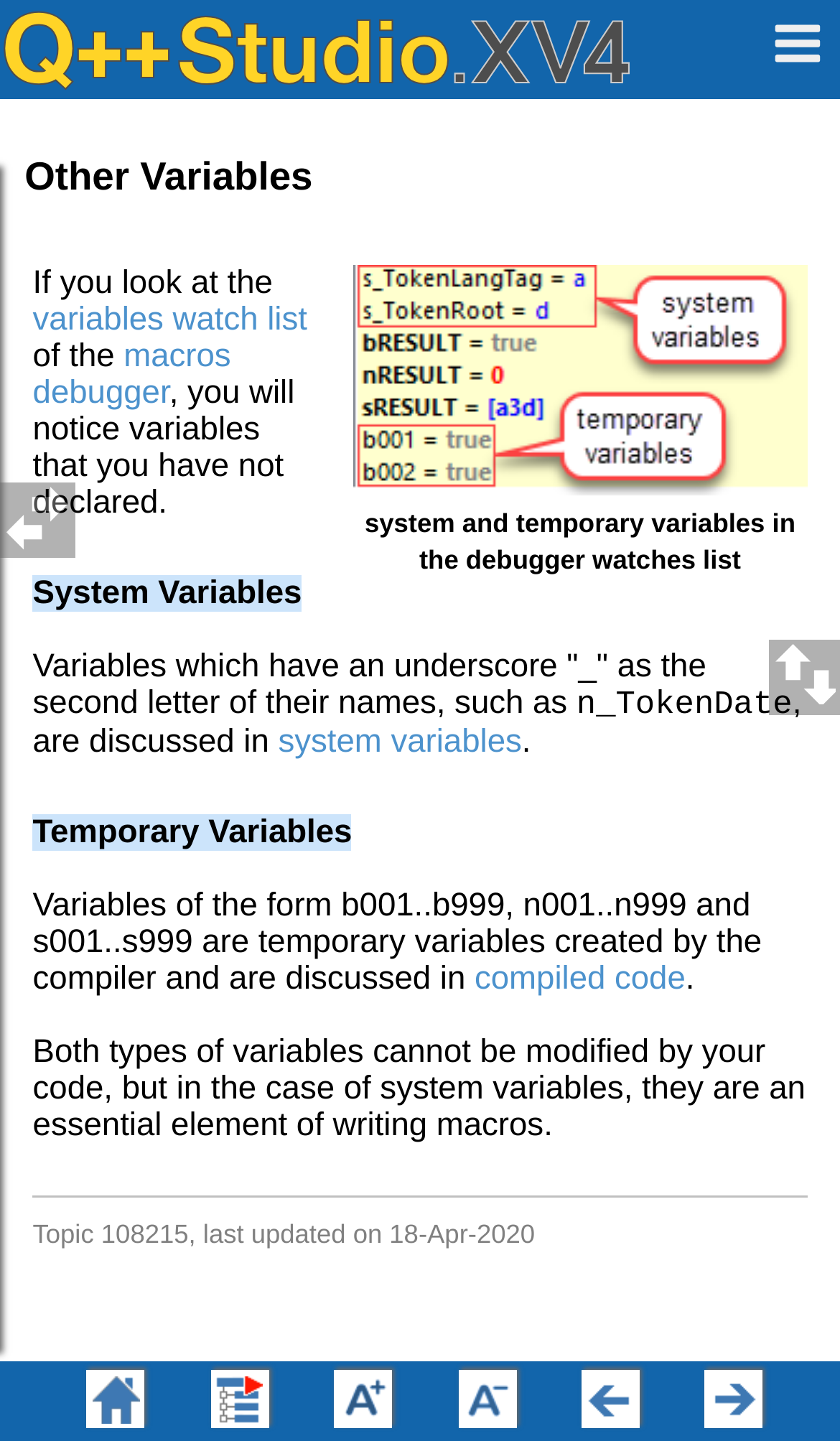What is the purpose of system variables?
Please provide a full and detailed response to the question.

I found this information by reading the text on the page, which states that 'in the case of system variables, they are an essential element of writing macros'.